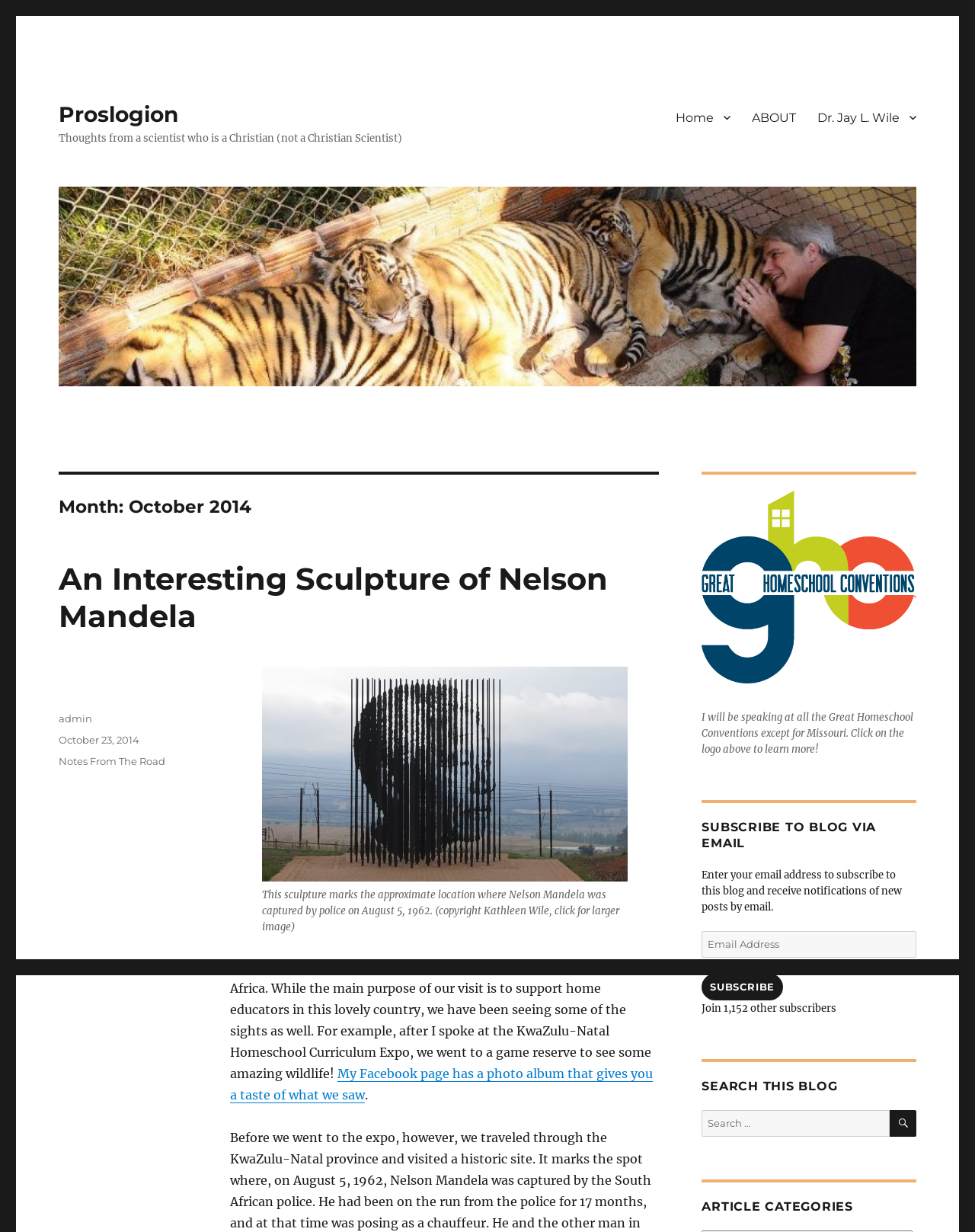Determine the bounding box of the UI component based on this description: "Home". The bounding box coordinates should be four float values between 0 and 1, i.e., [left, top, right, bottom].

[0.682, 0.082, 0.76, 0.108]